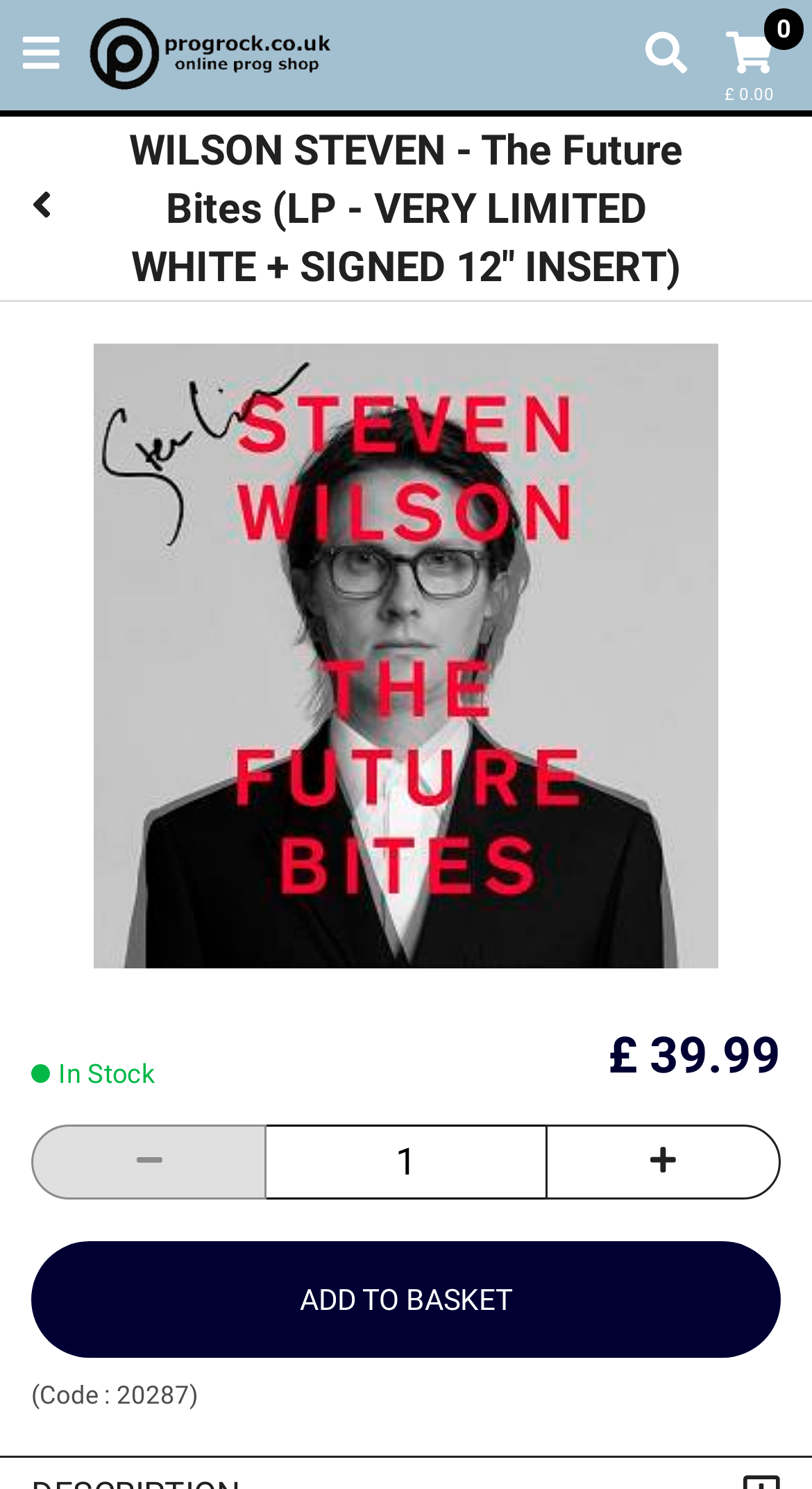Please find and generate the text of the main heading on the webpage.

WILSON STEVEN - The Future Bites (LP - VERY LIMITED WHITE + SIGNED 12" INSERT)